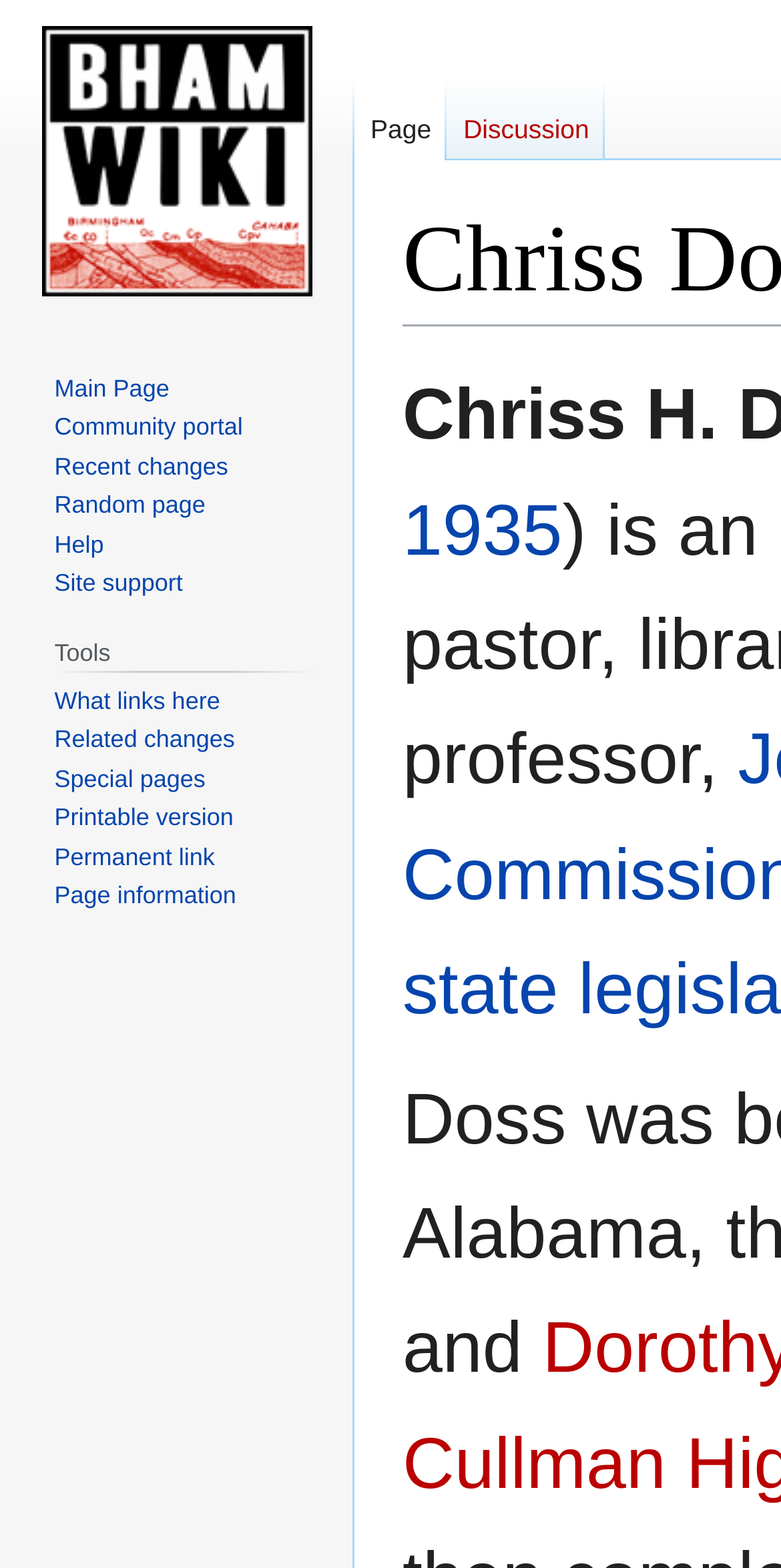Find the bounding box coordinates of the clickable element required to execute the following instruction: "View recent changes". Provide the coordinates as four float numbers between 0 and 1, i.e., [left, top, right, bottom].

[0.07, 0.288, 0.292, 0.306]